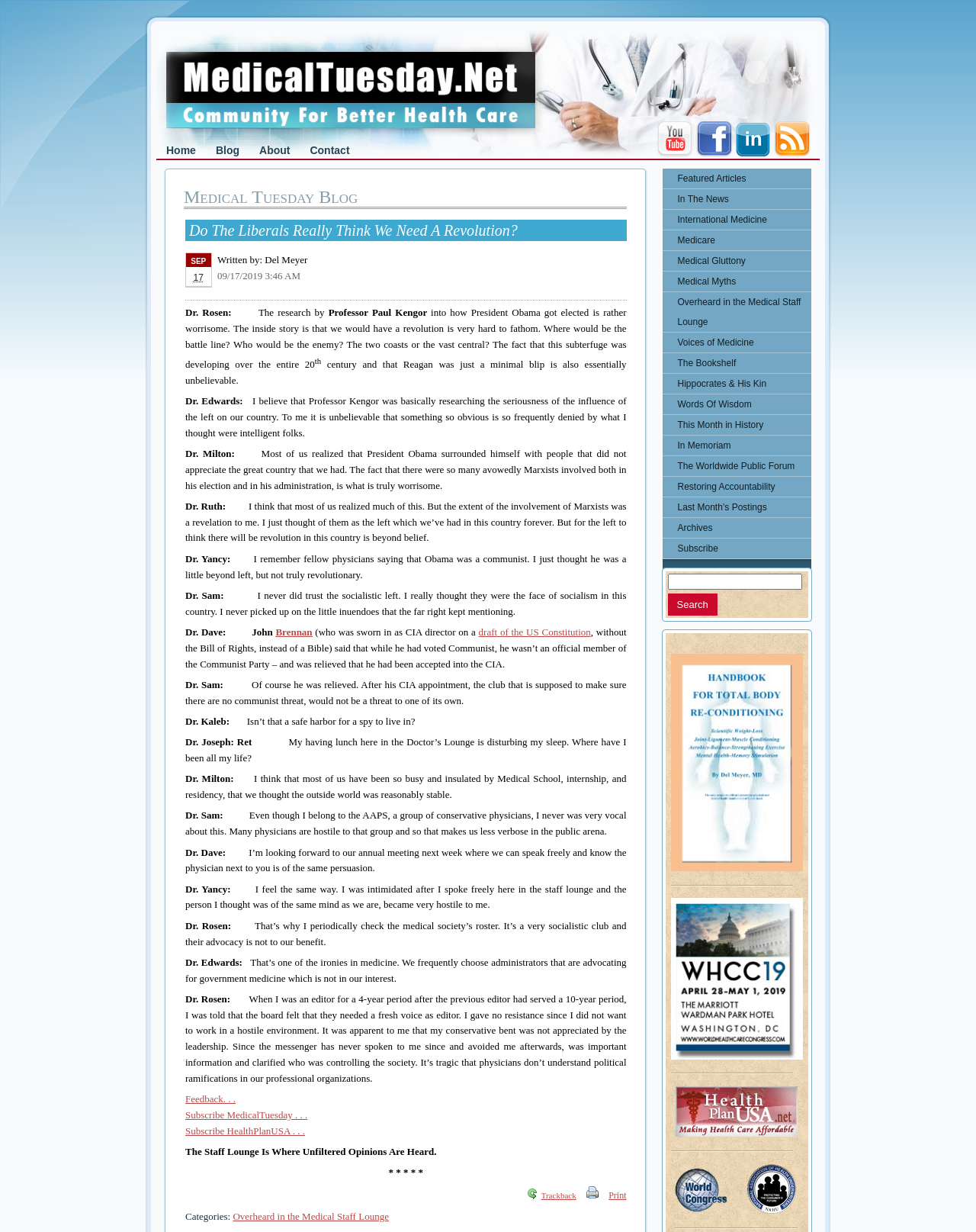What is the title of the blog post?
Based on the visual, give a brief answer using one word or a short phrase.

Do The Liberals Really Think We Need A Revolution?